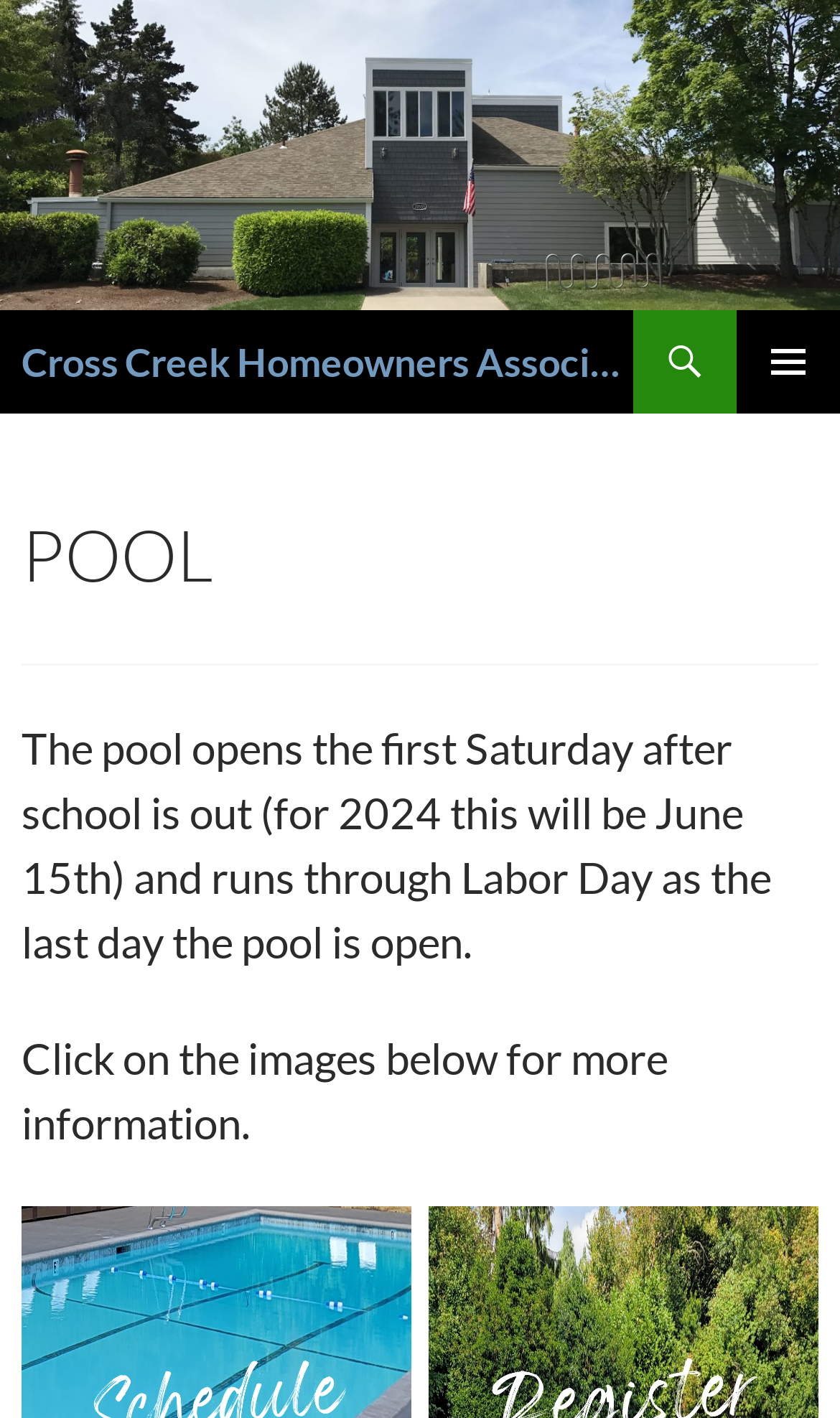What is the purpose of the images below?
Refer to the image and offer an in-depth and detailed answer to the question.

The answer can be inferred from the StaticText element which says 'Click on the images below for more information.'